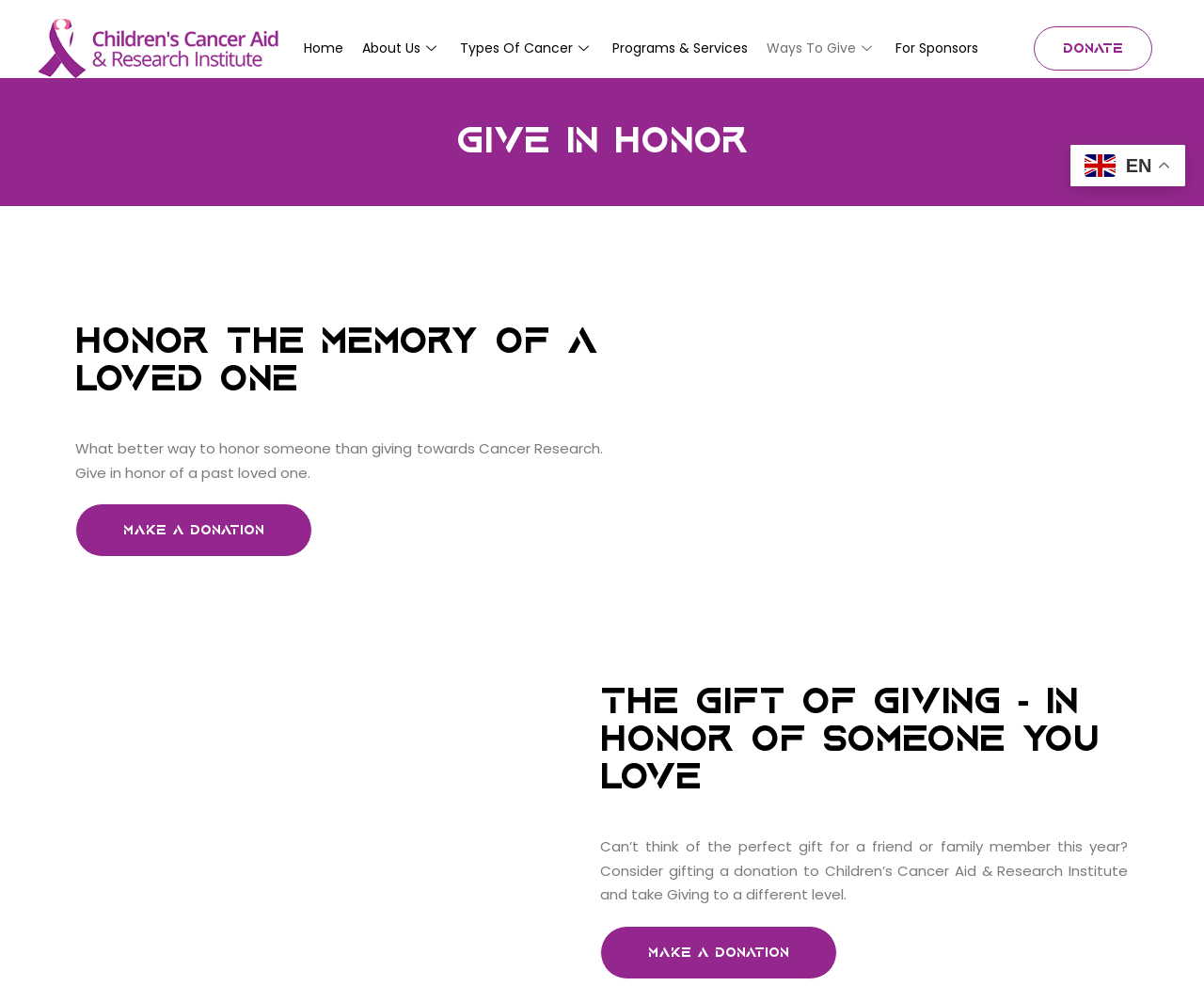Locate the bounding box coordinates of the element that should be clicked to execute the following instruction: "Click the 'donate' link".

[0.858, 0.027, 0.957, 0.071]